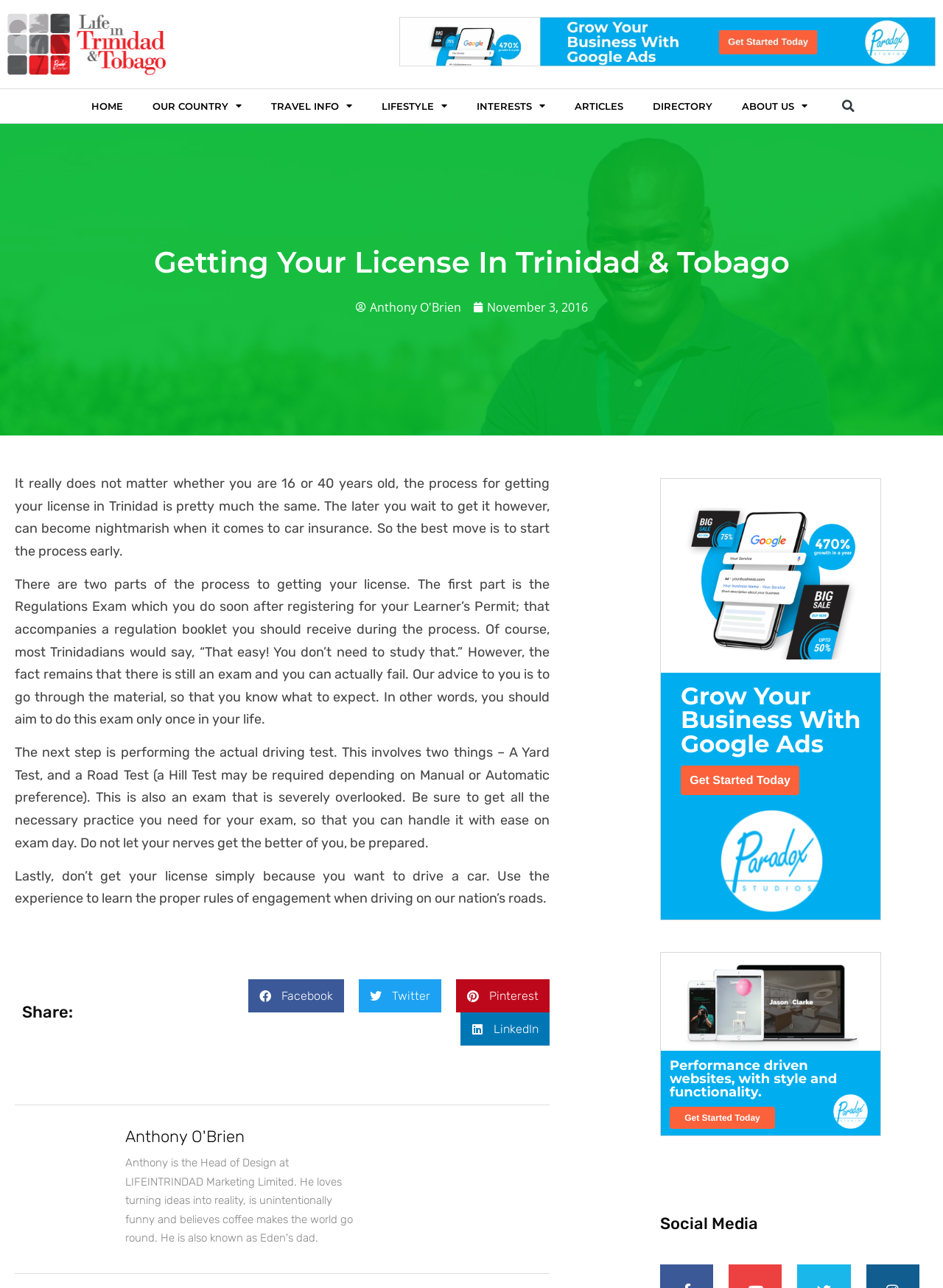What is the purpose of getting a license?
Provide an in-depth and detailed explanation in response to the question.

According to the webpage, getting a license is not just about driving a car, but also about learning the proper rules of engagement when driving on the nation's roads.